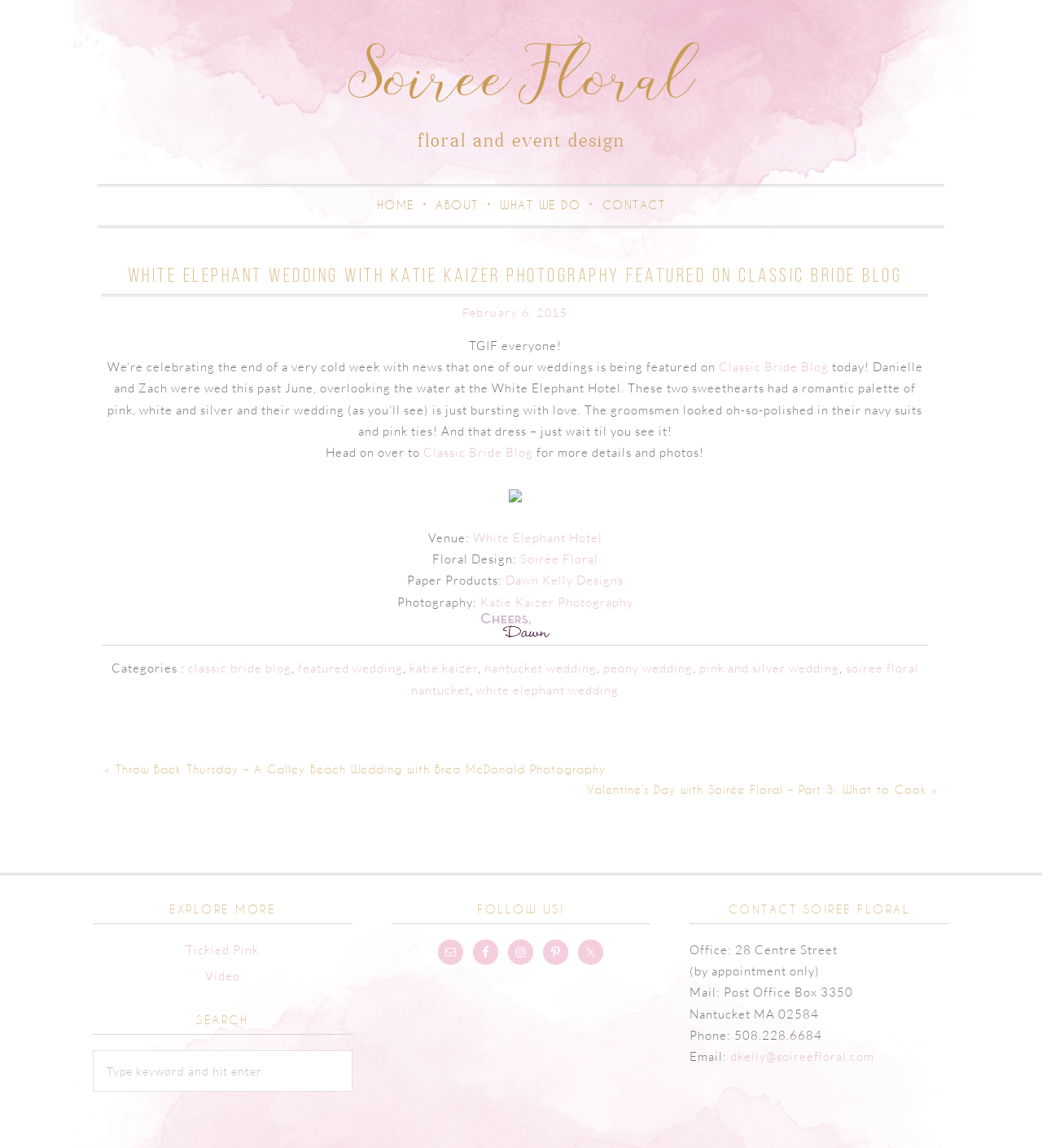Find the bounding box coordinates of the clickable element required to execute the following instruction: "Contact Soiree Floral via email". Provide the coordinates as four float numbers between 0 and 1, i.e., [left, top, right, bottom].

[0.701, 0.914, 0.839, 0.927]